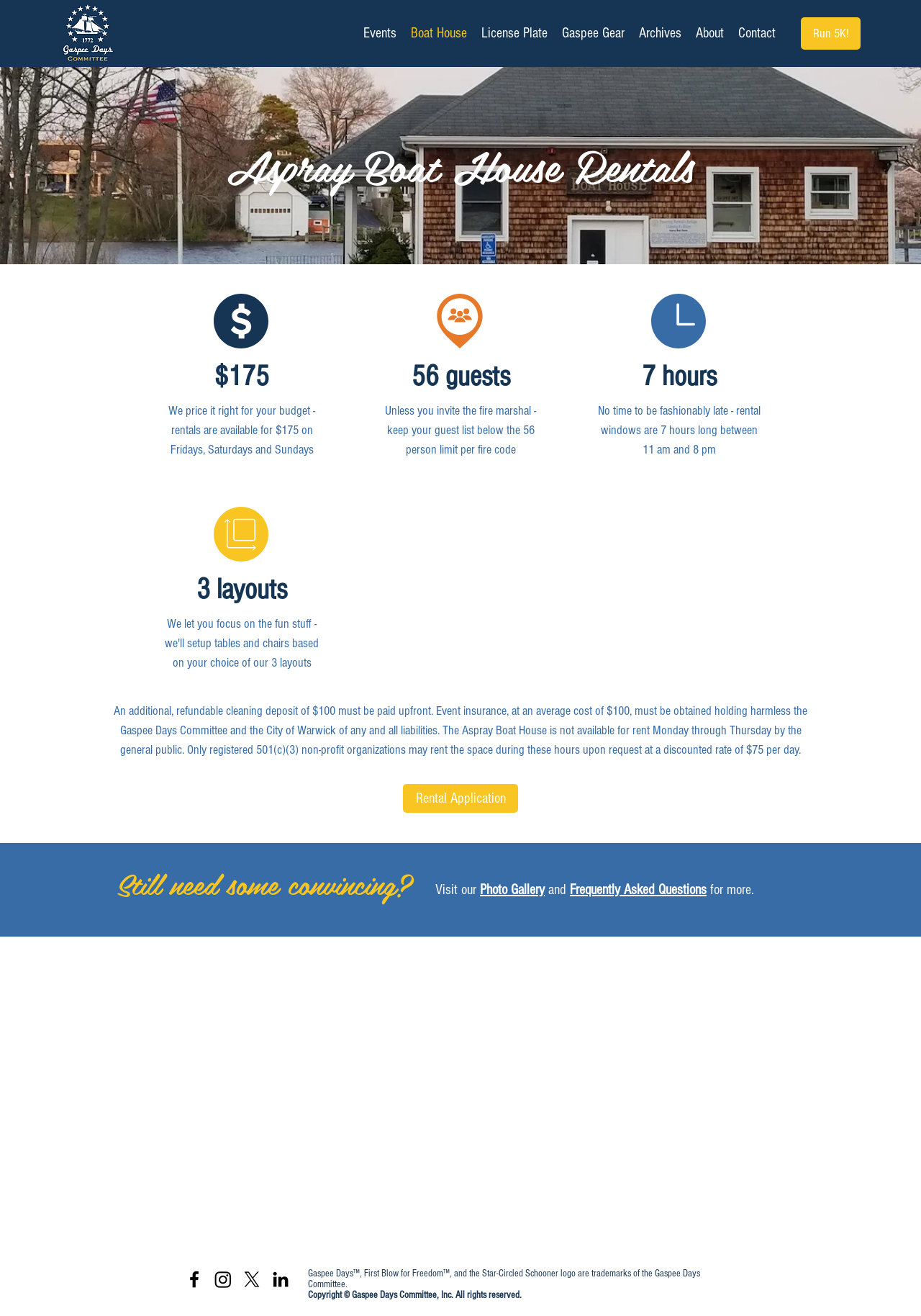Identify the bounding box coordinates of the area that should be clicked in order to complete the given instruction: "Open the 'Gaspee Gear' page". The bounding box coordinates should be four float numbers between 0 and 1, i.e., [left, top, right, bottom].

[0.602, 0.017, 0.686, 0.033]